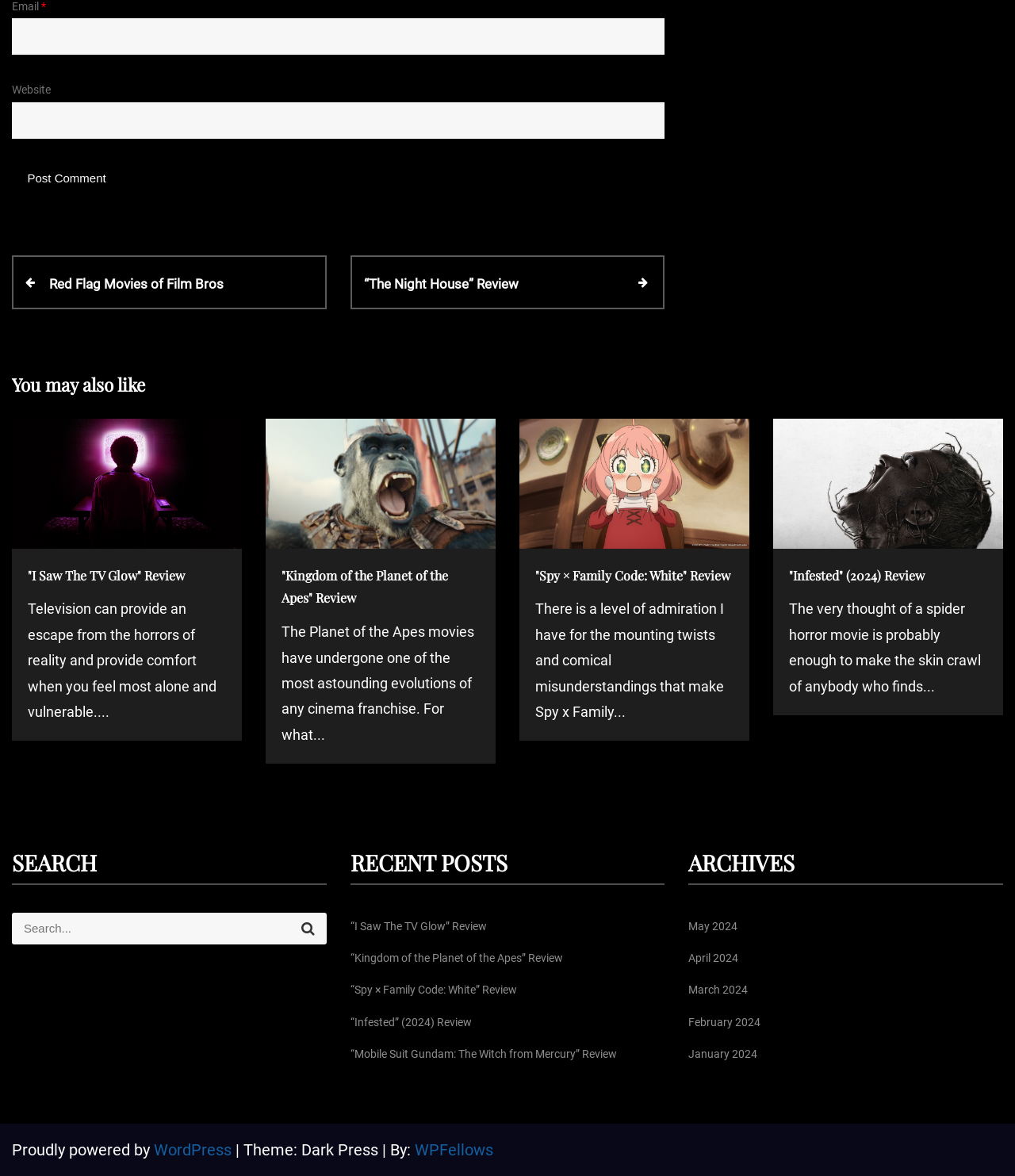How many recent posts are listed?
Refer to the image and give a detailed answer to the query.

I counted the number of links under the 'RECENT POSTS' heading, which are '“I Saw The TV Glow” Review', '“Kingdom of the Planet of the Apes” Review', '“Spy × Family Code: White” Review', '“Infested” (2024) Review', and '“Mobile Suit Gundam: The Witch from Mercury” Review'.